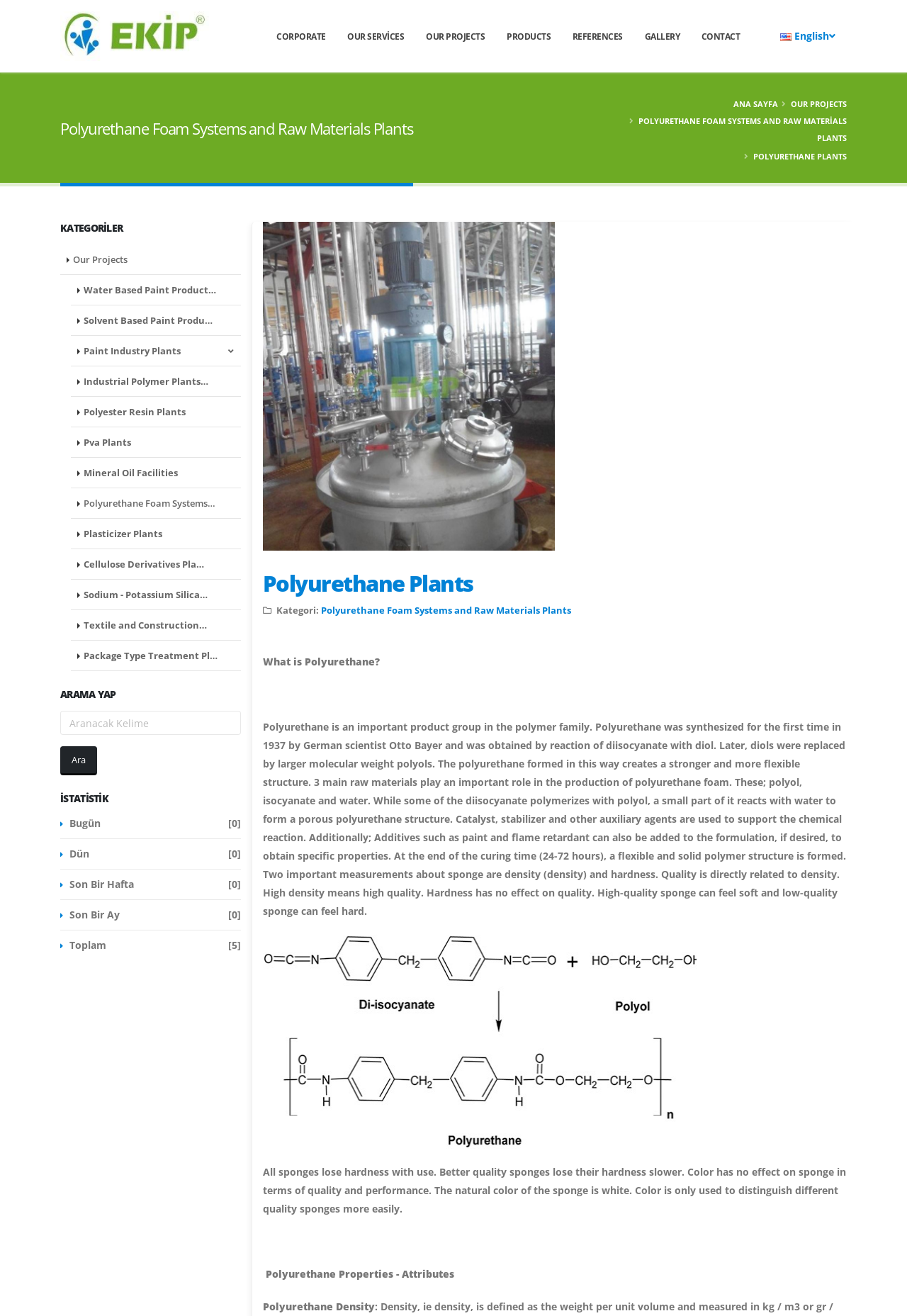Please examine the image and provide a detailed answer to the question: What is the effect of hardness on the quality of polyurethane sponge?

According to the text on the webpage, 'Hardness has no effect on quality.' This means that the hardness of a polyurethane sponge does not determine its quality.